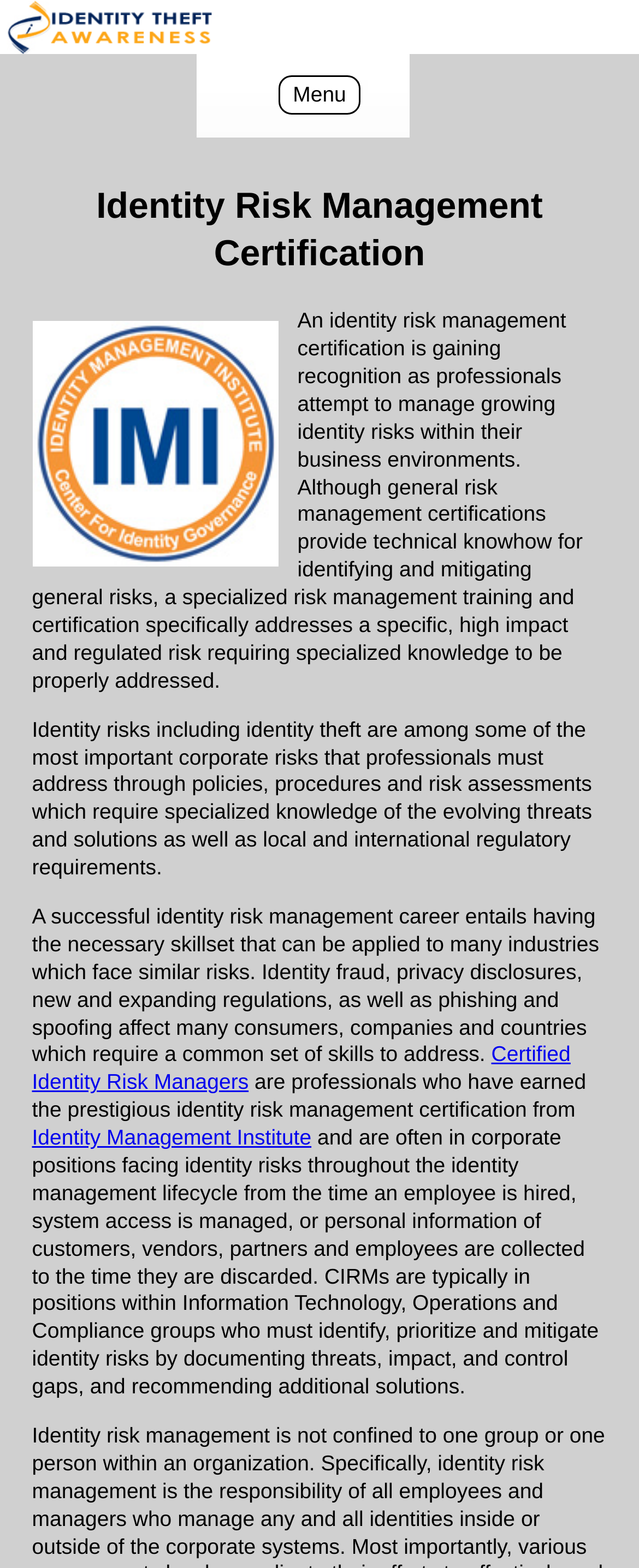With reference to the screenshot, provide a detailed response to the question below:
What is the role of a Certified Identity Risk Manager in an organization?

According to the webpage, Certified Identity Risk Managers are typically in positions within Information Technology, Operations, and Compliance groups who must identify, prioritize, and mitigate identity risks.